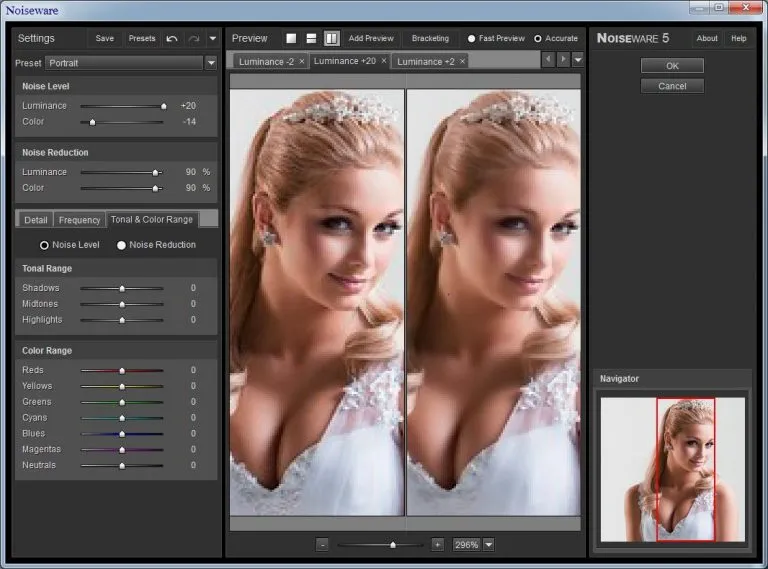Describe every important feature and element in the image comprehensively.

The image showcases a screenshot from the Noiseware photo editing software, highlighting its user interface and noise reduction capabilities. On the left, a preview displays a previously edited photo, while the right side illustrates the adjustments in luminance and color settings. In this context, the settings include options for Luminance adjustment, Noise Reduction levels, and Color Range manipulations, which allow for detailed editing to enhance image quality. The navigator on the bottom right helps users select areas of interest within the photo for focused modifications. This tool is particularly valuable for photographers seeking to achieve a cleaner, more polished look in their portraits.